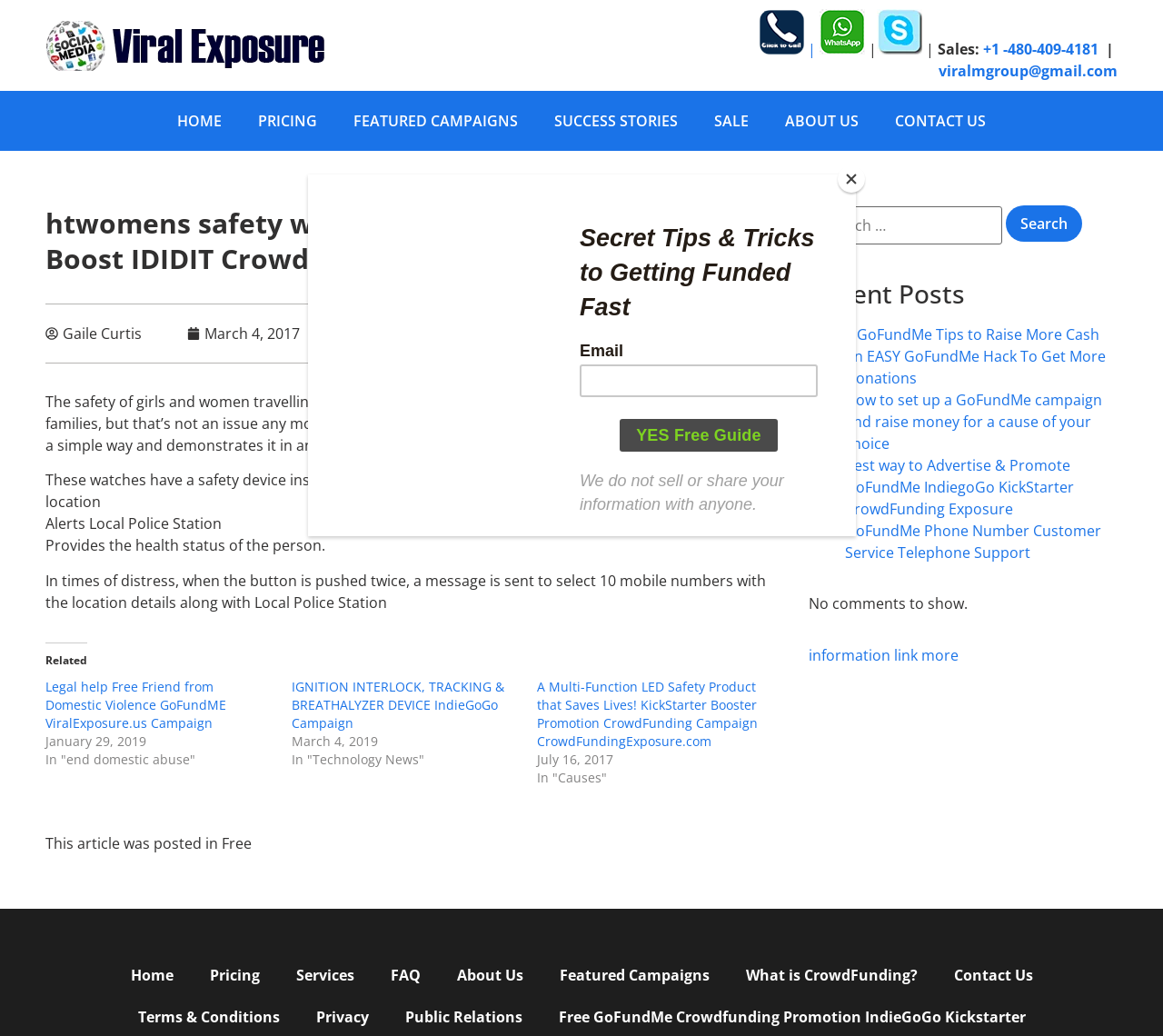Find the bounding box of the UI element described as: "aria-label="facebook"". The bounding box coordinates should be given as four float values between 0 and 1, i.e., [left, top, right, bottom].

None